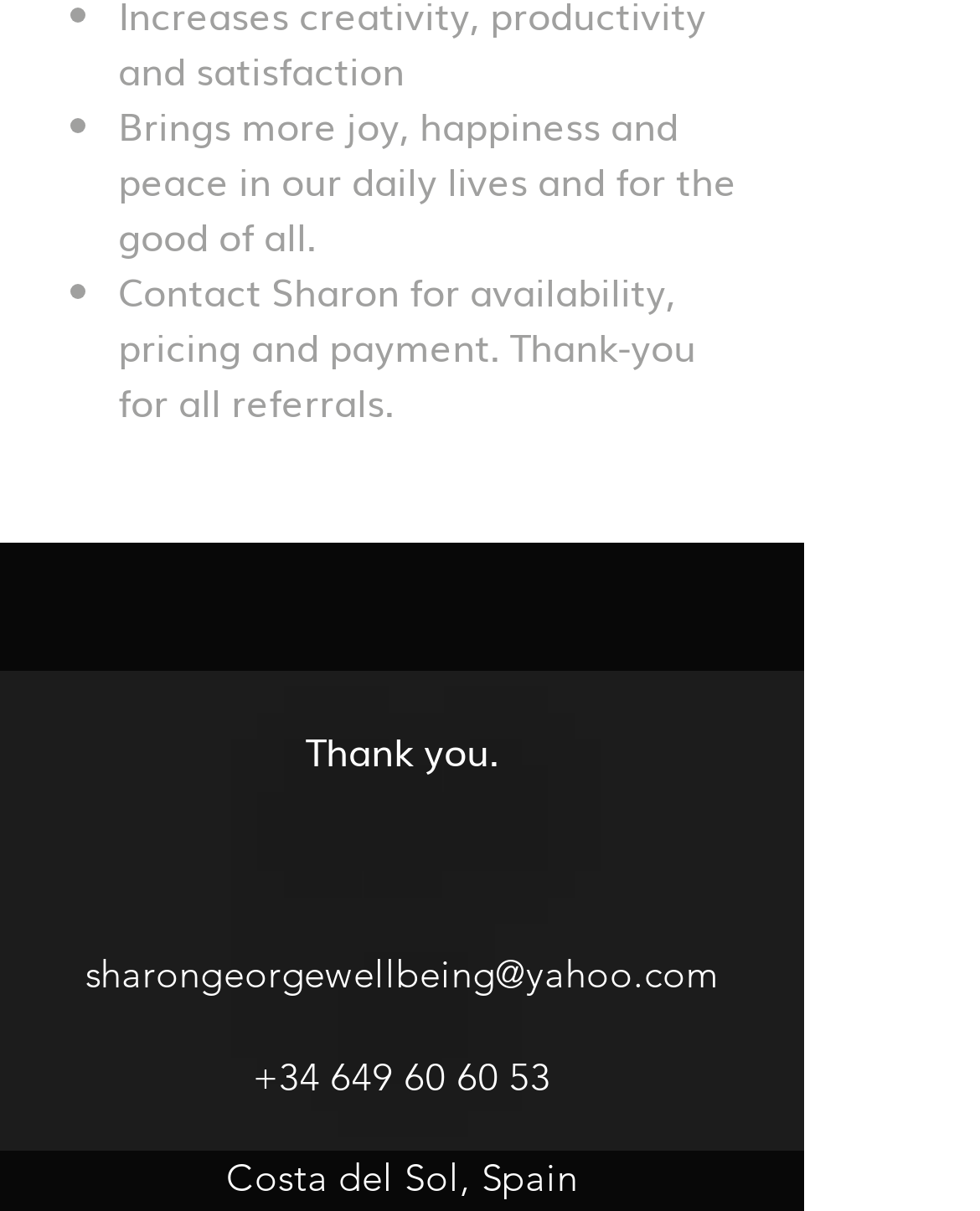What is the tone of the webpage?
Answer the question with a detailed and thorough explanation.

The webpage has a StaticText element that says 'Thank you', which suggests a tone of gratitude and appreciation, indicating that the webpage is expressing thanks to its visitors or clients.